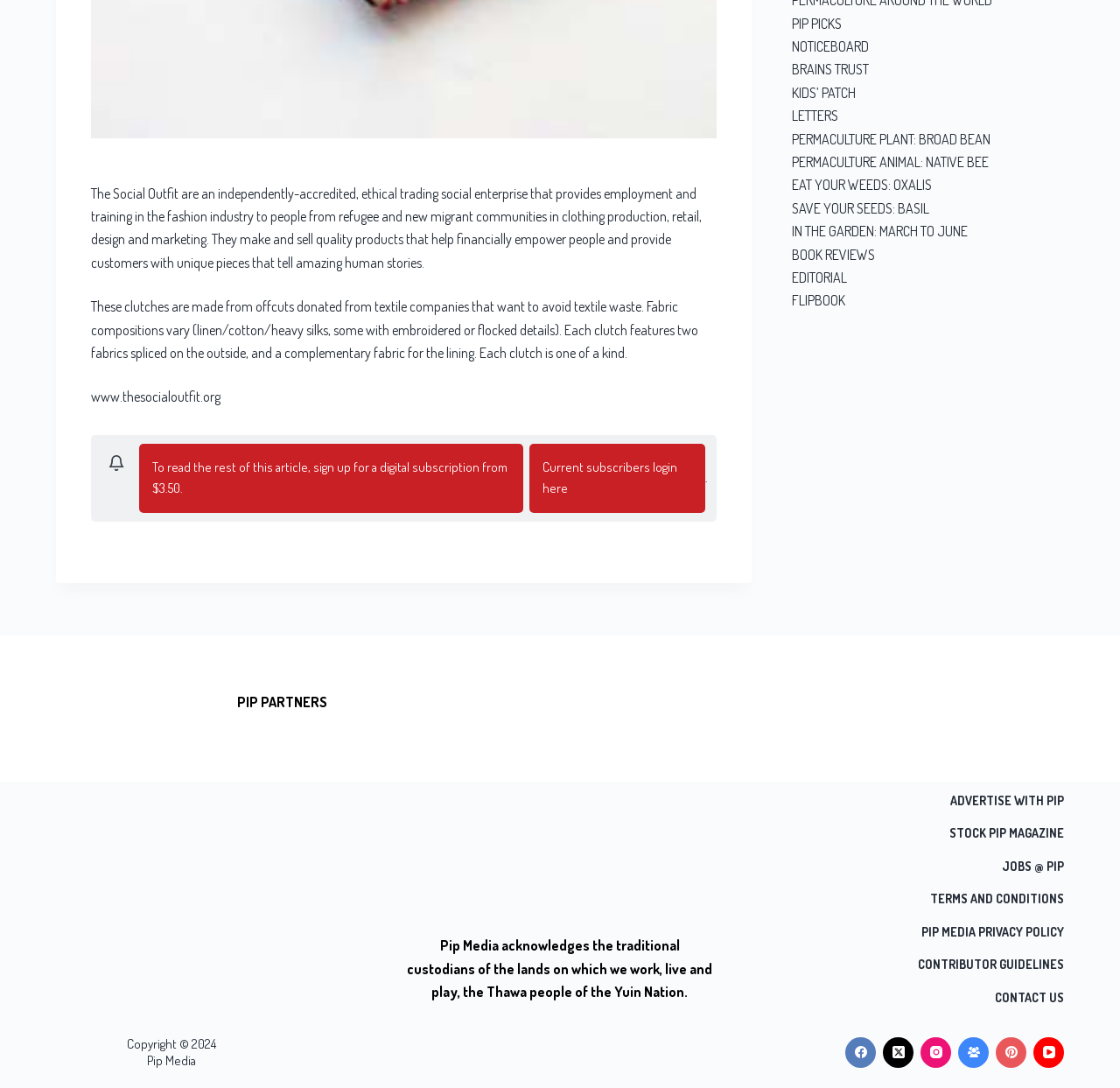Find the bounding box coordinates for the element that must be clicked to complete the instruction: "Login as a current subscriber". The coordinates should be four float numbers between 0 and 1, indicated as [left, top, right, bottom].

[0.472, 0.408, 0.63, 0.472]